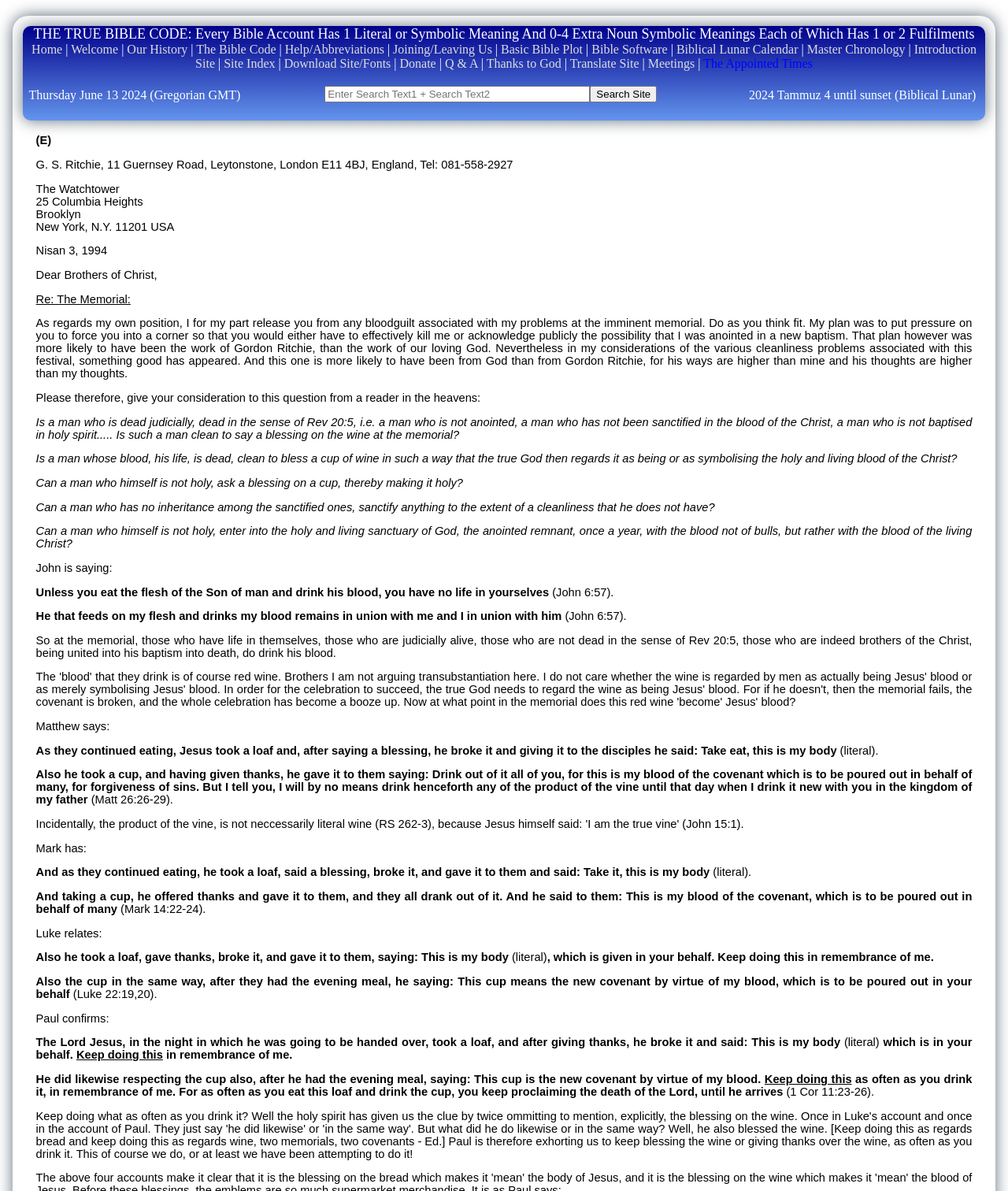Write an extensive caption that covers every aspect of the webpage.

The webpage appears to be a religious website, specifically focused on biblical studies and the Bible code. At the top of the page, there is a navigation menu with multiple links to various sections of the website, including "Home", "Welcome", "Our History", "The Bible Code", and others.

Below the navigation menu, there is a section with a table layout, containing three cells. The first cell displays the current date in both Gregorian and Biblical Lunar calendars. The second cell has a search box and a "Search Site" button. The third cell displays a message or a note, possibly related to the website's content.

The main content of the webpage is a letter or an article, which appears to be a discussion or an analysis of a biblical topic. The text is divided into multiple paragraphs, with some quotes from the Bible (Matthew, Mark, Luke, and John) and references to specific verses. The content seems to be focused on the symbolism of the Memorial, the blood of Christ, and the concept of being "judicially alive" or "dead" in a spiritual sense.

Throughout the article, there are no images, but there are some special characters and formatting, such as italic text and parentheses, which are used to highlight or clarify specific points. The text is dense and appears to be written in a formal, academic tone.